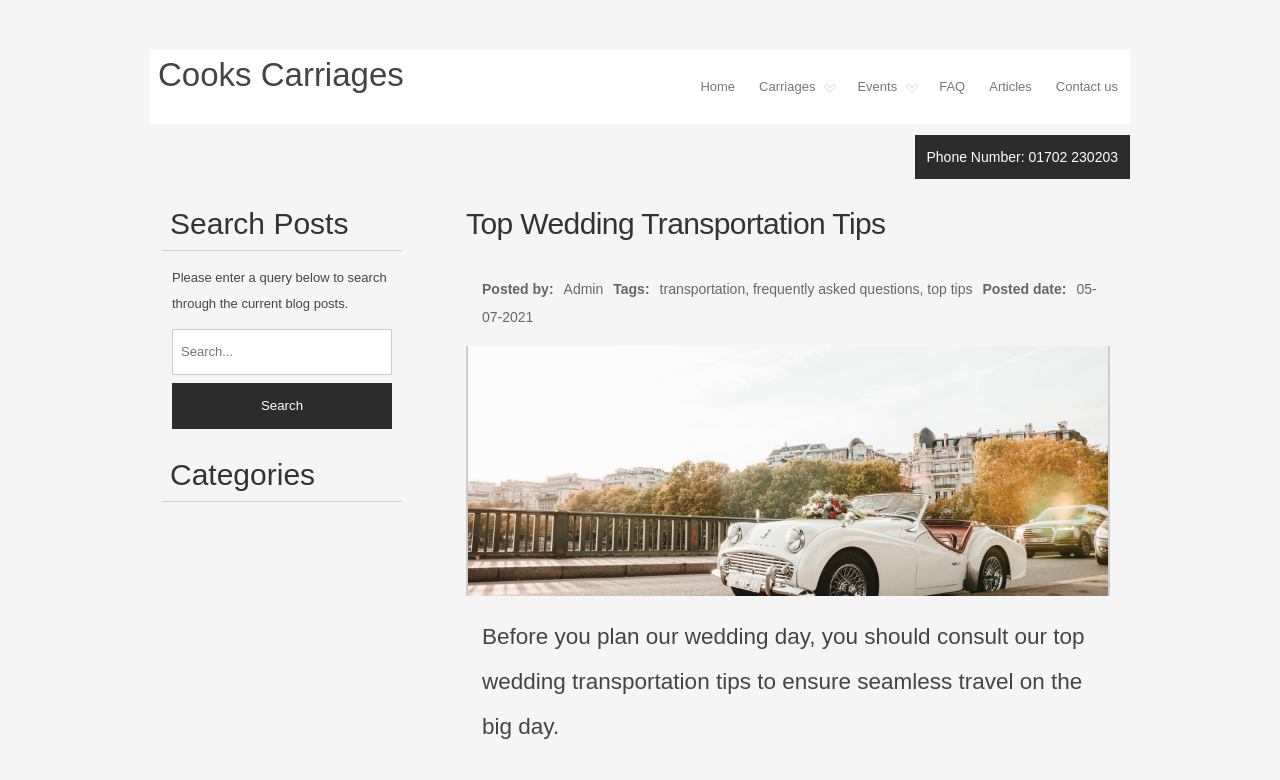What is the main topic of the current blog post?
From the image, respond with a single word or phrase.

Wedding transportation tips